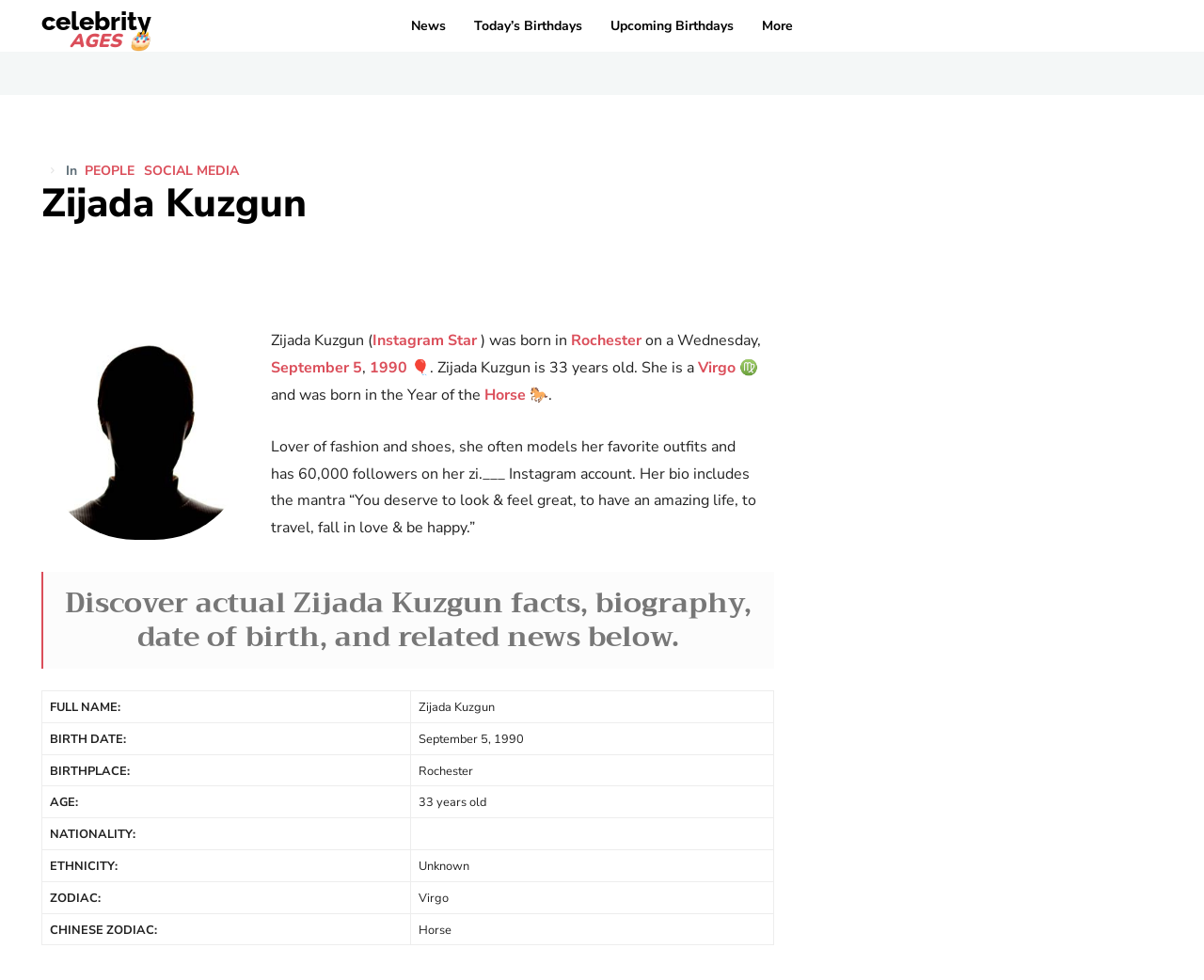Look at the image and answer the question in detail:
What is the birthplace of Zijada Kuzgun?

I found the answer by looking at the article section of the webpage, where it says 'Zijada Kuzgun (Instagram Star) was born in Rochester...' and also in the table section where it says 'BIRTHPLACE: Rochester'.